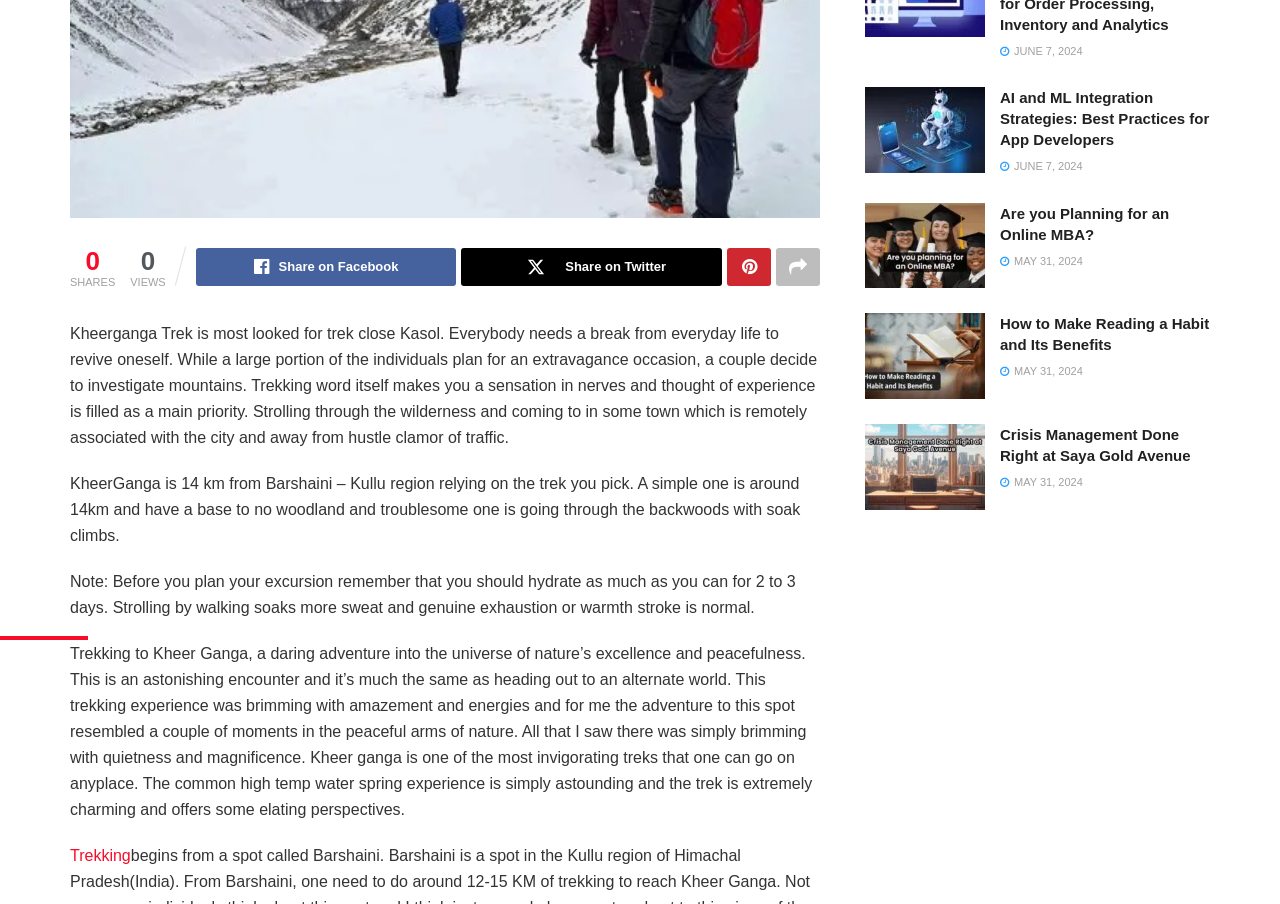Using the webpage screenshot, locate the HTML element that fits the following description and provide its bounding box: "Share on Facebook".

[0.153, 0.264, 0.357, 0.306]